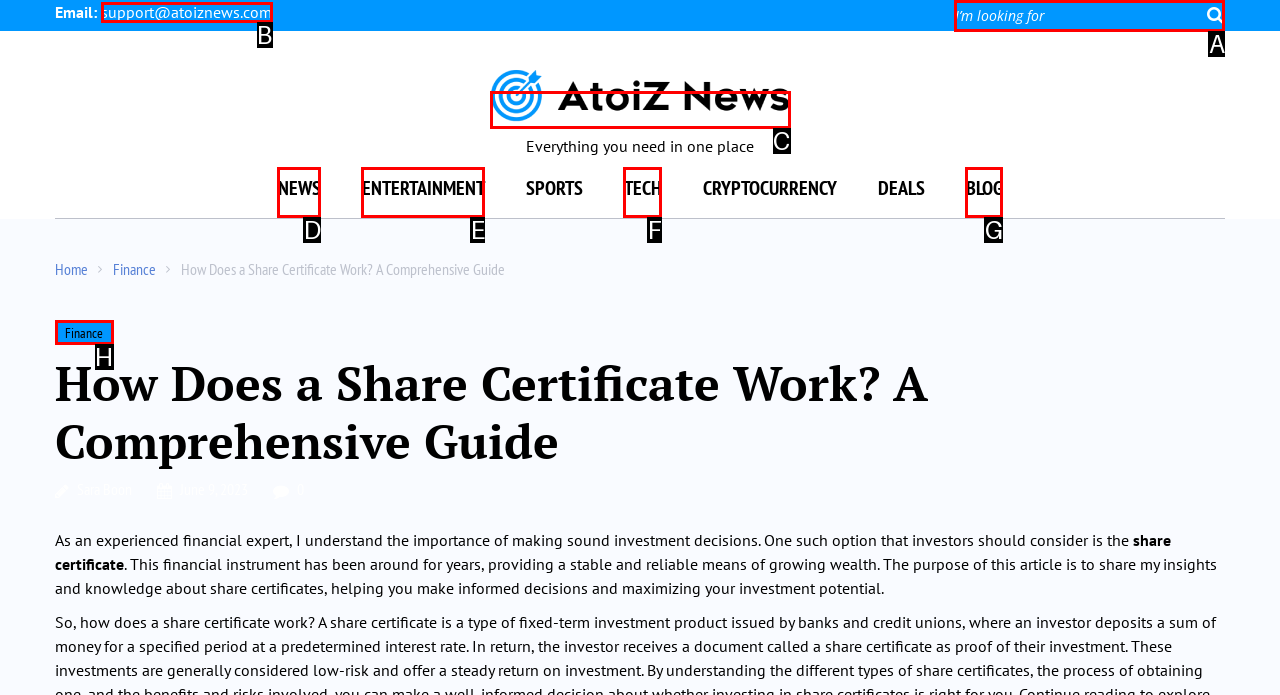Please indicate which HTML element to click in order to fulfill the following task: Search for something Respond with the letter of the chosen option.

A